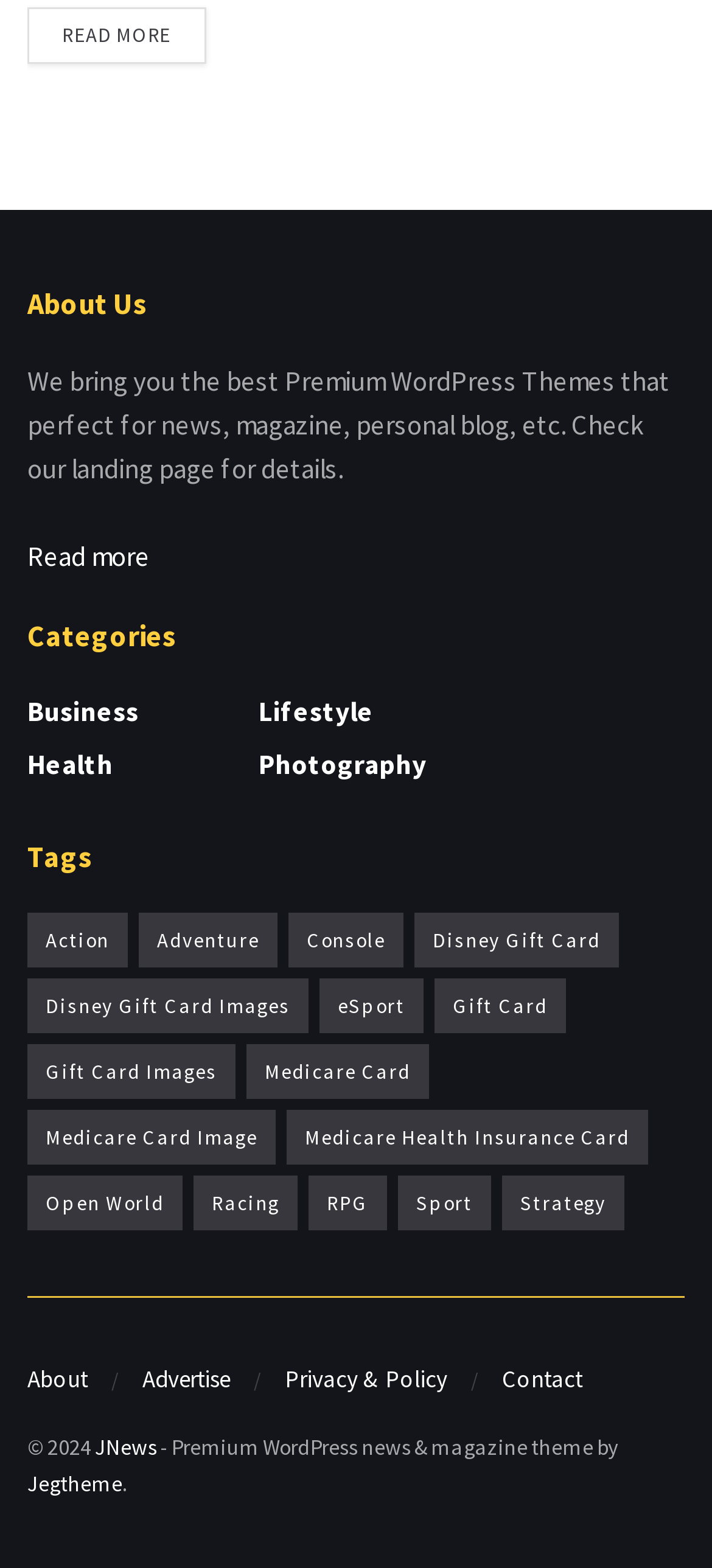What is the theme category of the first link? Please answer the question using a single word or phrase based on the image.

Business